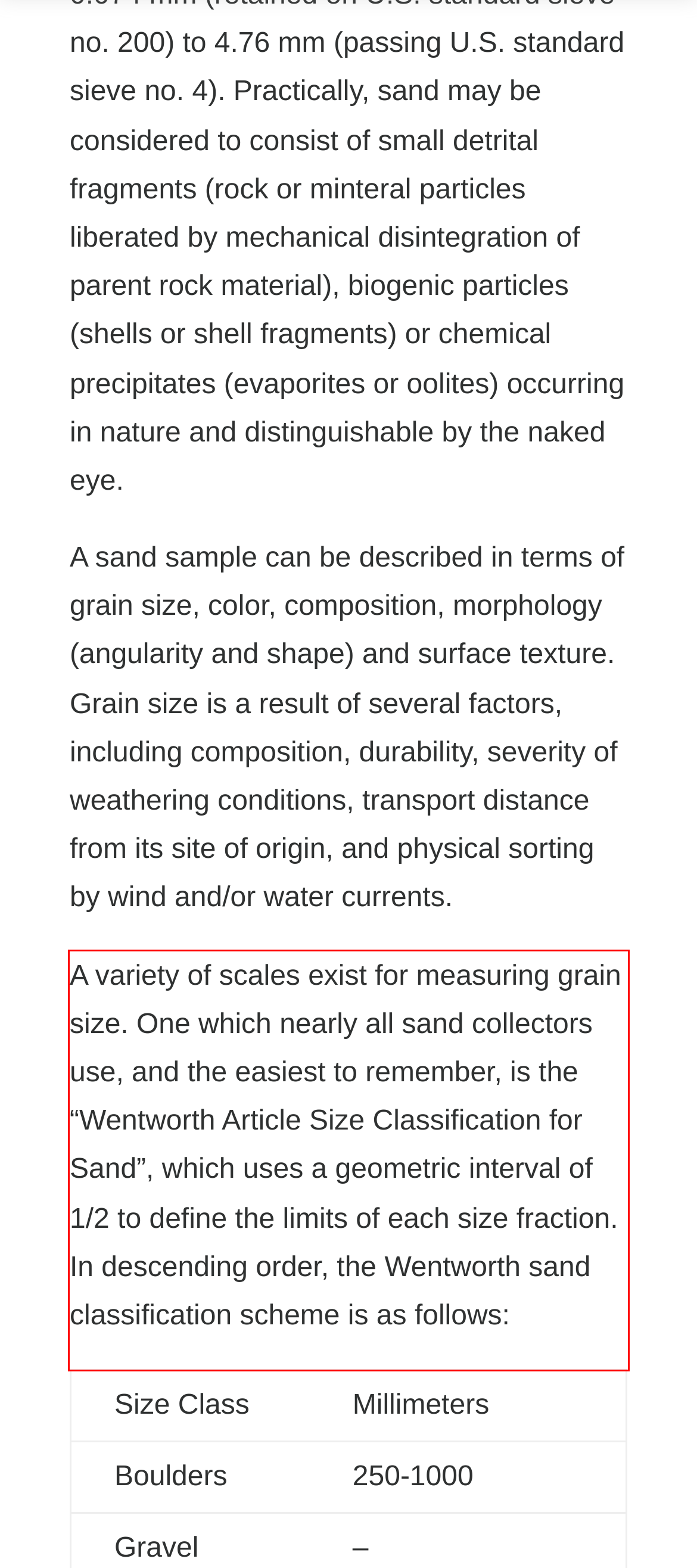Please perform OCR on the UI element surrounded by the red bounding box in the given webpage screenshot and extract its text content.

A variety of scales exist for measuring grain size. One which nearly all sand collectors use, and the easiest to remember, is the “Wentworth Article Size Classification for Sand”, which uses a geometric interval of 1/2 to define the limits of each size fraction. In descending order, the Wentworth sand classification scheme is as follows: